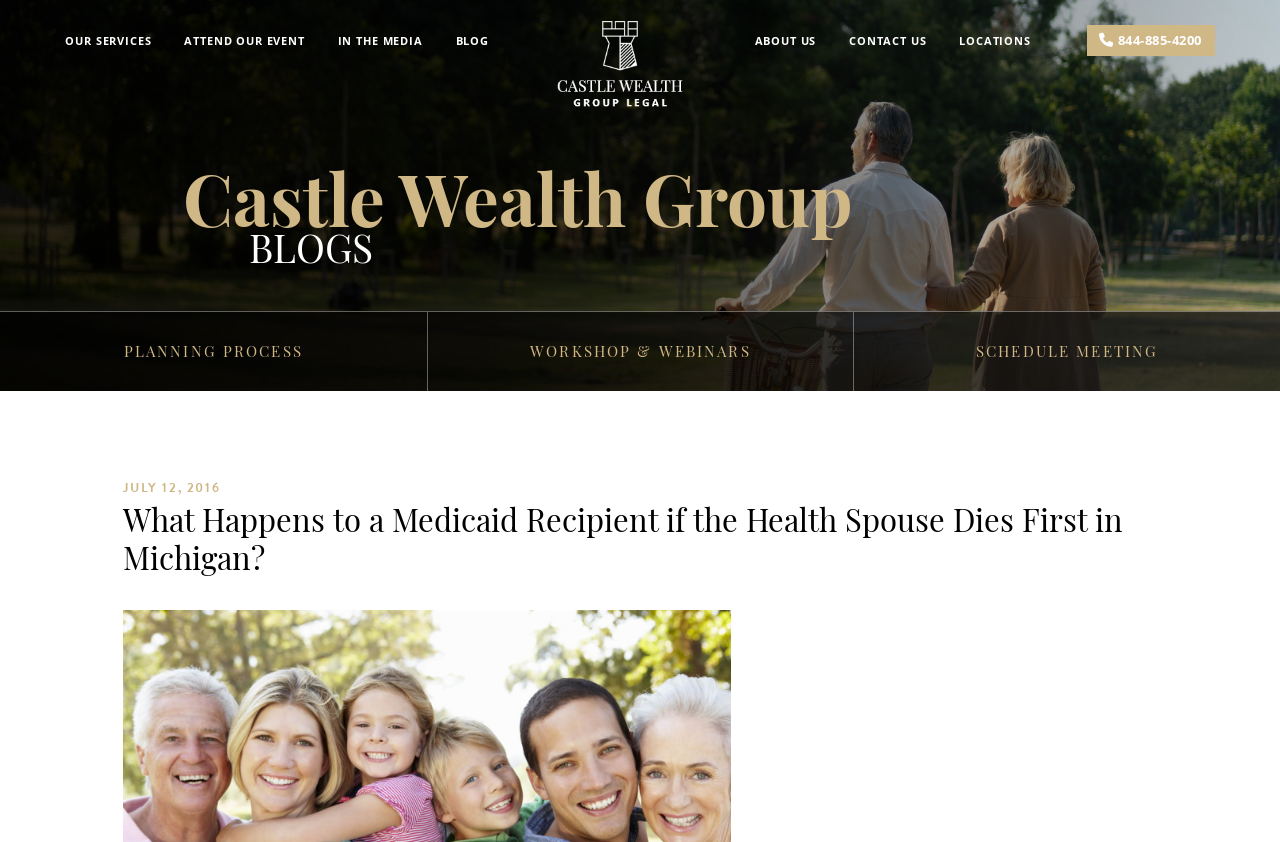How many links are in the 'PLANNING PROCESS' section? Examine the screenshot and reply using just one word or a brief phrase.

3